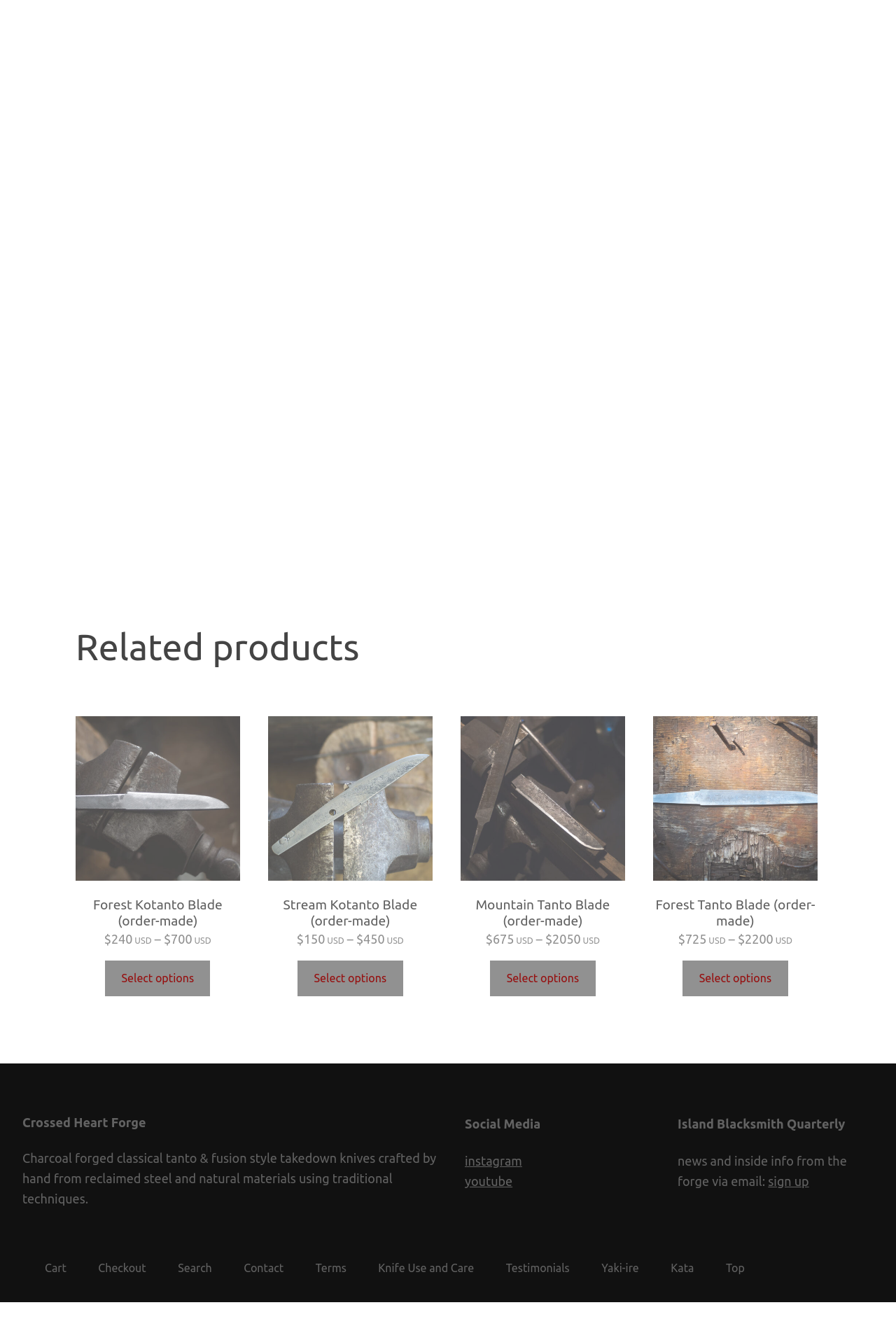What type of products are being sold?
Answer the question with a single word or phrase by looking at the picture.

Knives